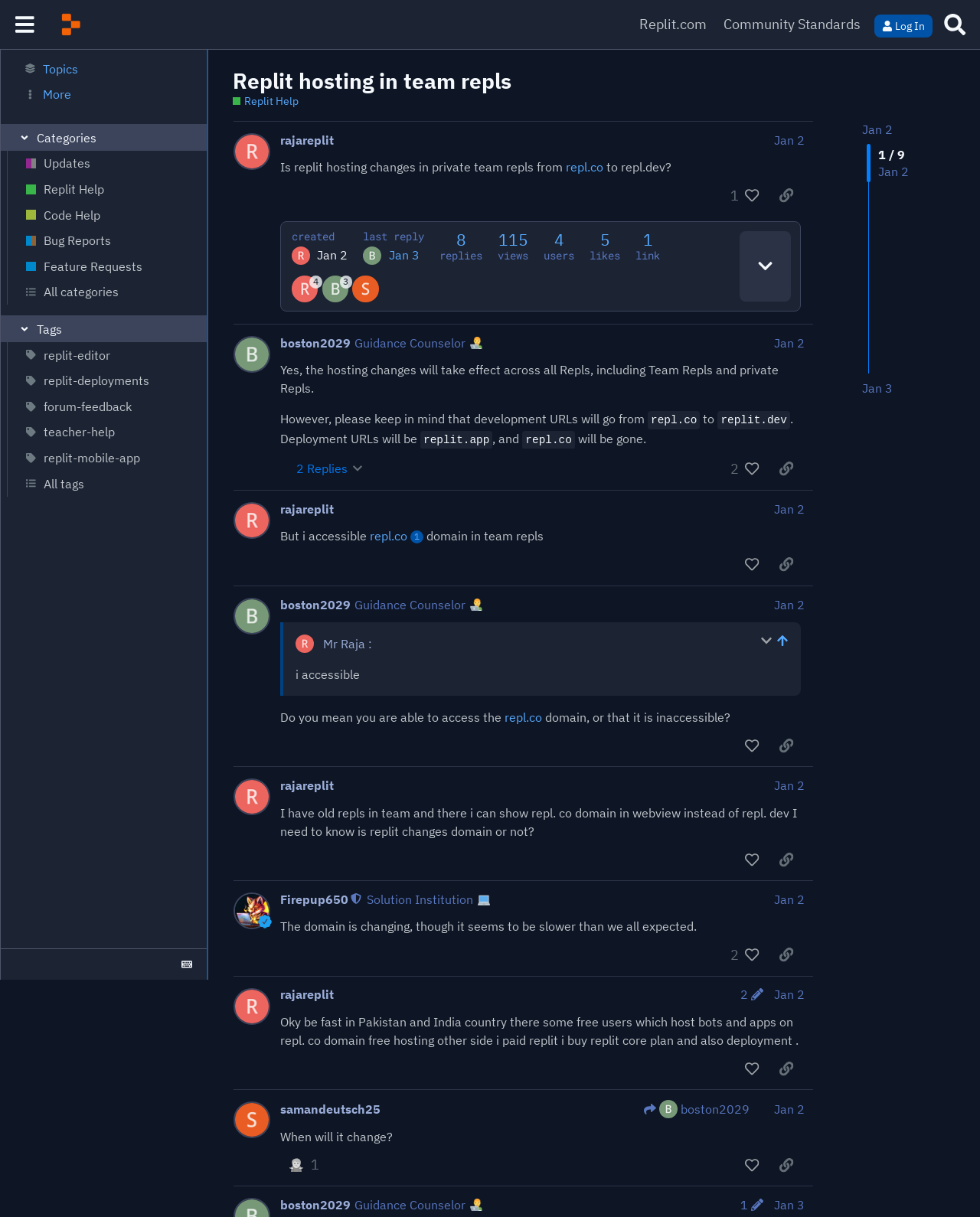Please respond to the question with a concise word or phrase:
How many replies are there in the post?

8